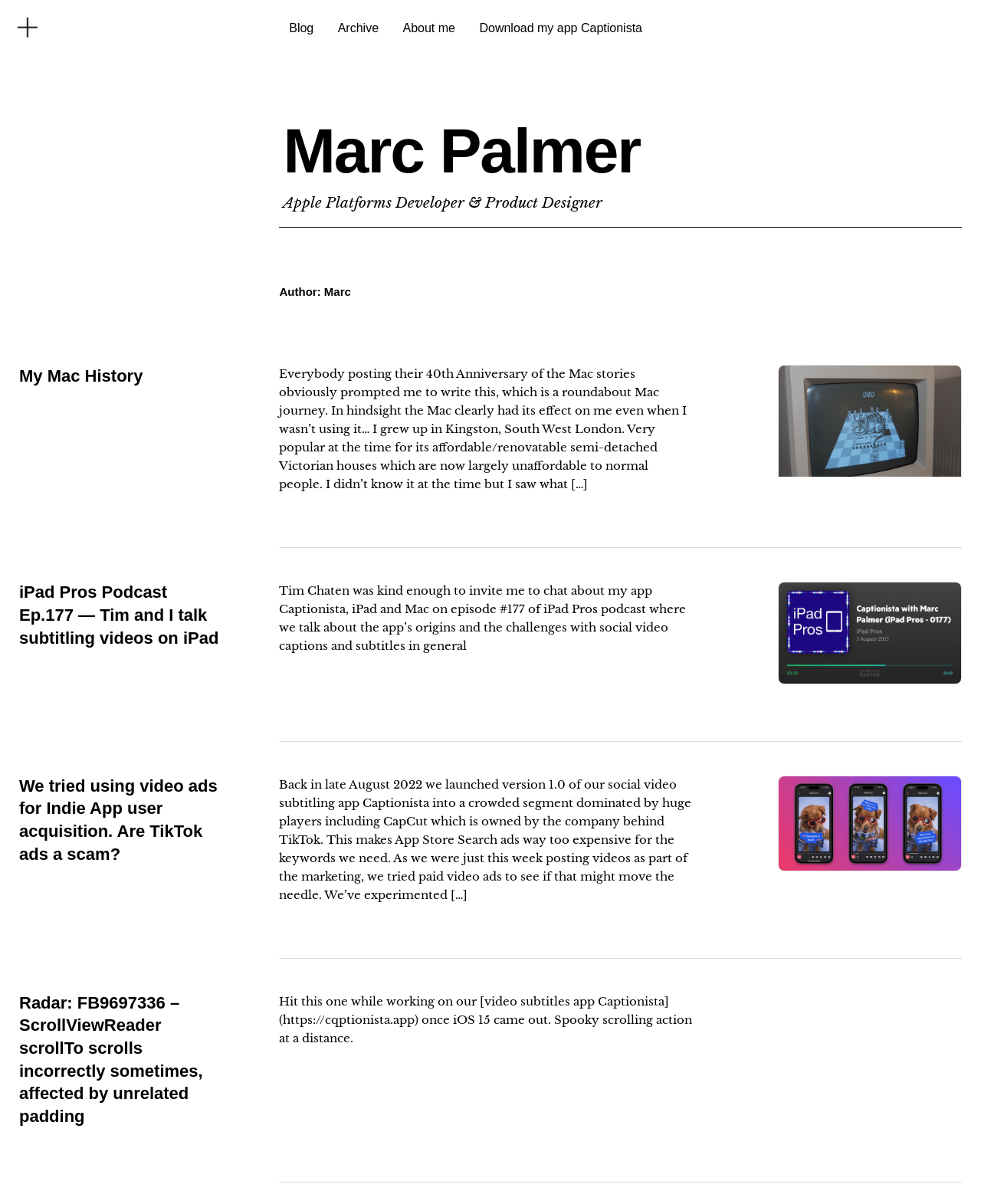Determine the bounding box coordinates of the clickable region to follow the instruction: "Read the article 'My Mac History'".

[0.02, 0.275, 0.285, 0.322]